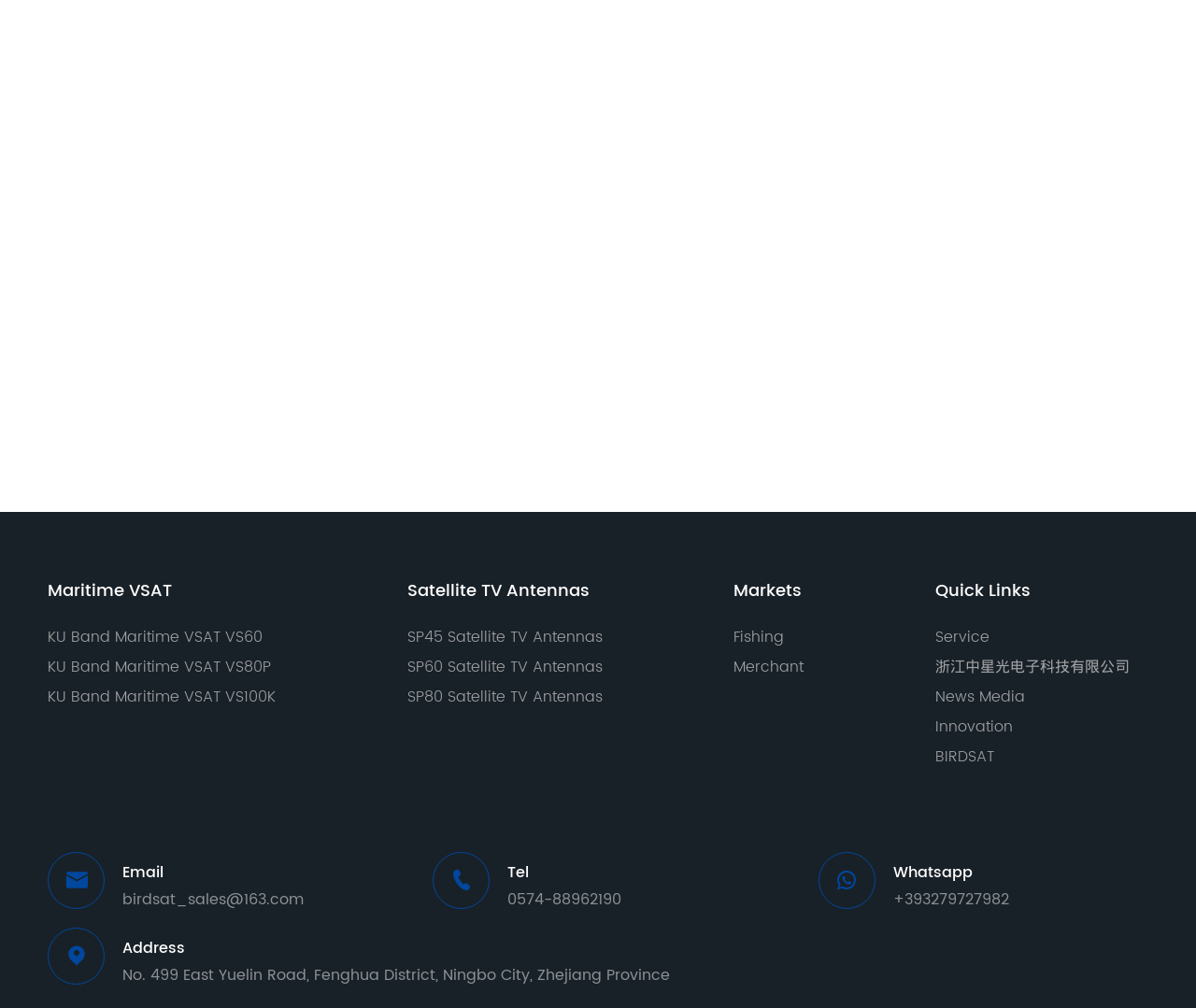What is the company name mentioned on the webpage?
Using the information from the image, give a concise answer in one word or a short phrase.

浙江中星光电子科技有限公司